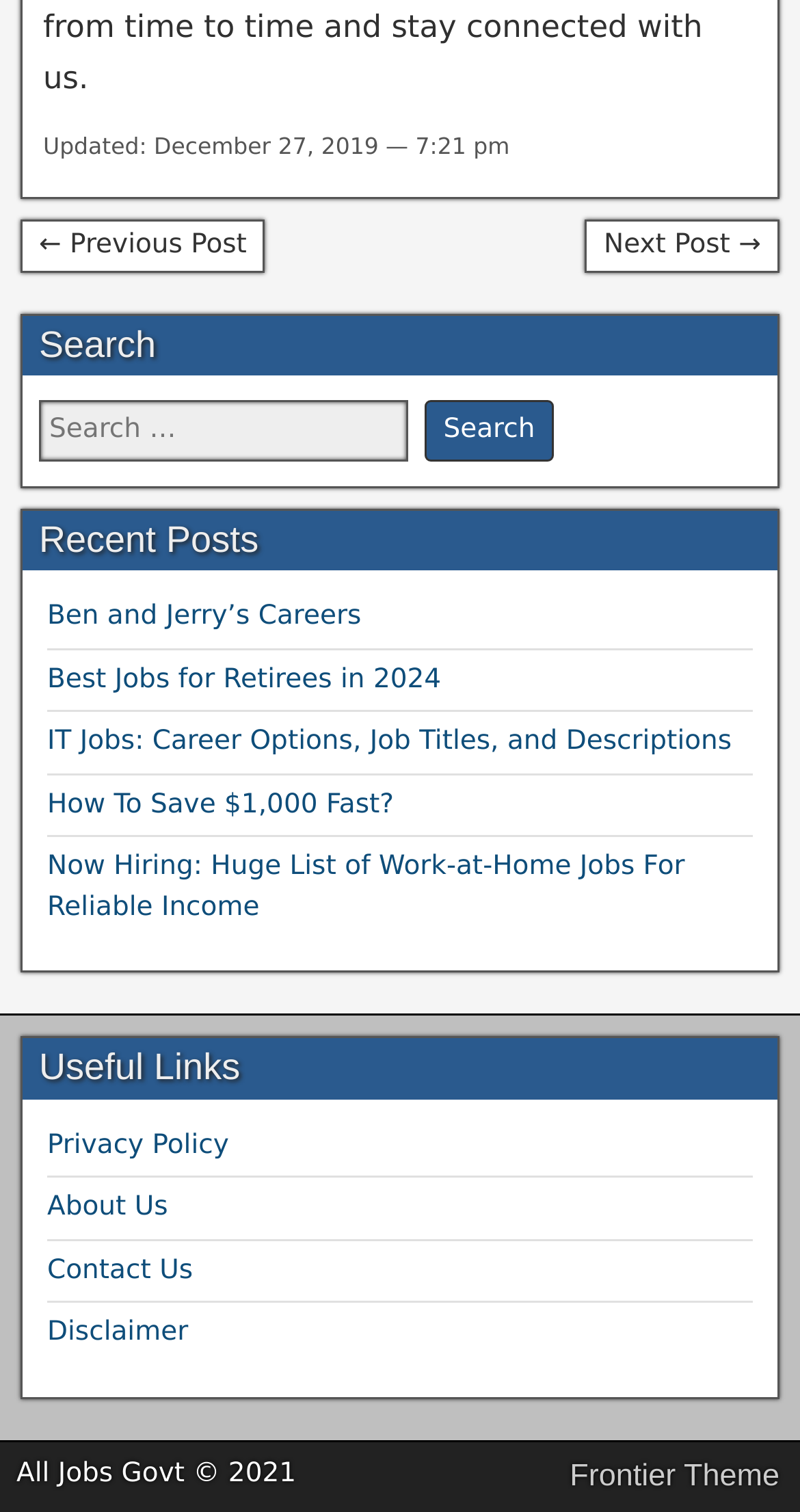How many sections are there in the webpage?
Please give a well-detailed answer to the question.

I identified four distinct sections on the webpage: 'Search', 'Recent Posts', 'Useful Links', and the footer section.